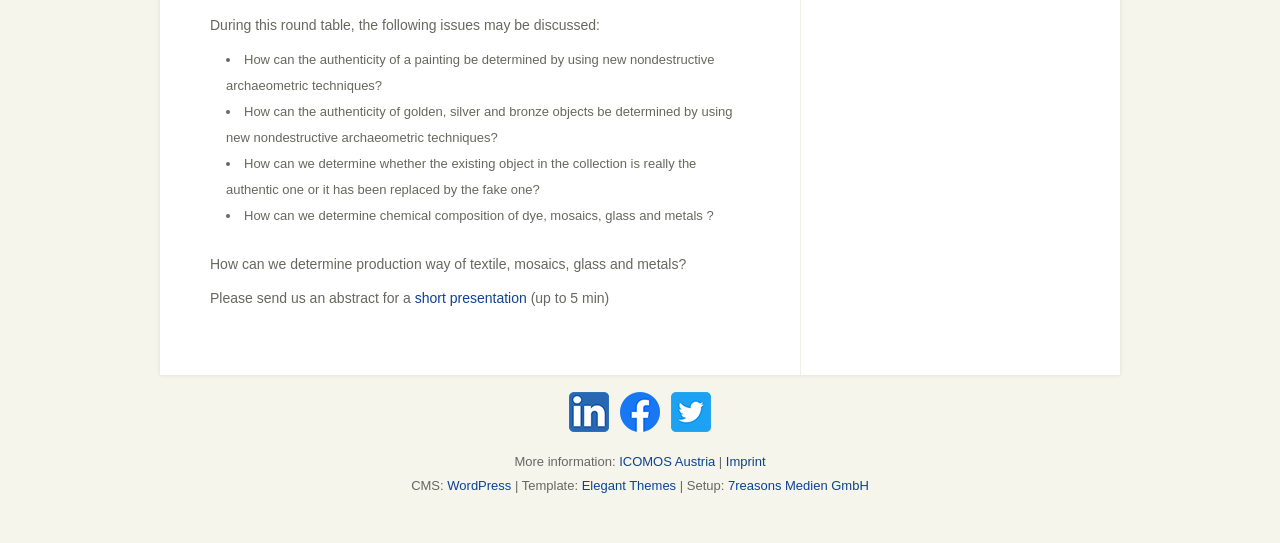Based on the image, please respond to the question with as much detail as possible:
What is the text of the second list item?

The second list item is identified by the StaticText element with the text 'How can the authenticity of golden, silver and bronze objects be determined by using new nondestructive archaeometric techniques?' and the bounding box coordinates [0.177, 0.192, 0.572, 0.267].